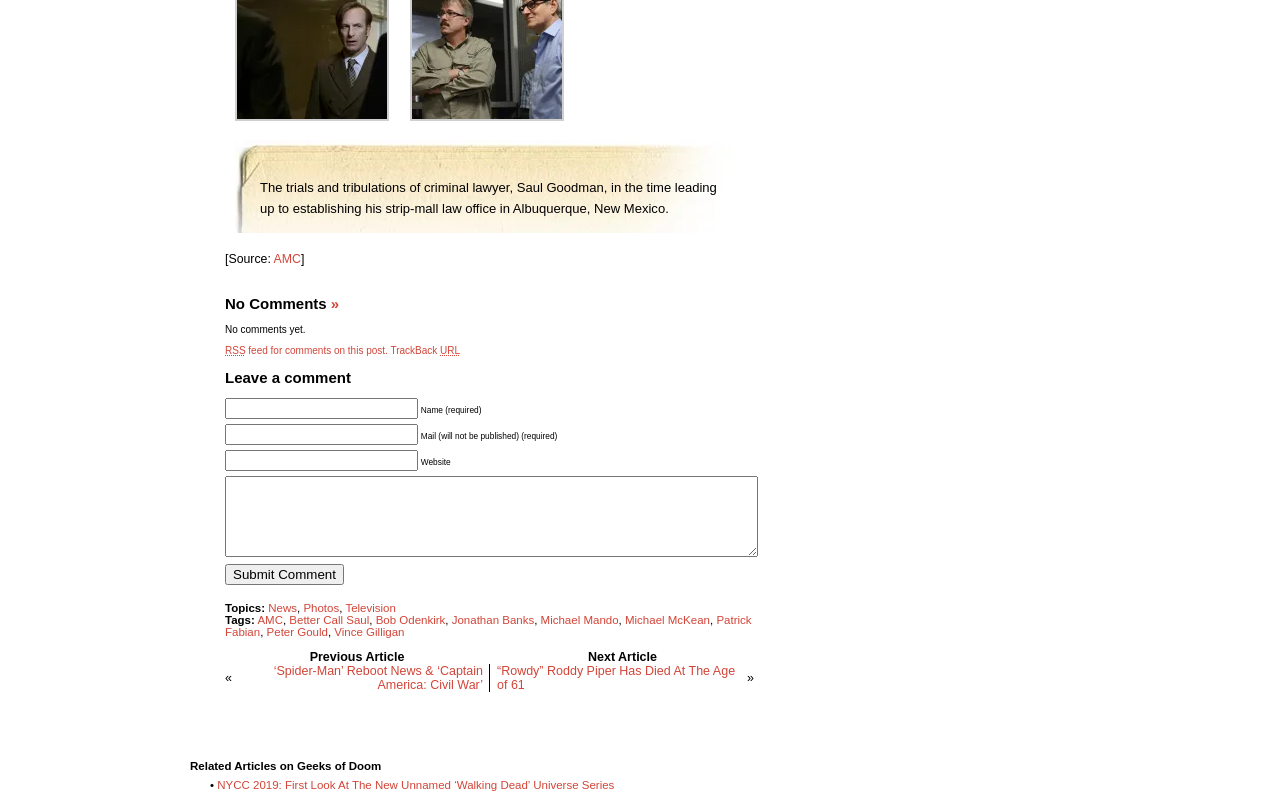Please provide a comprehensive response to the question below by analyzing the image: 
How many comments are there on this post?

I found the answer by looking at the text in the LayoutTableCell element, which says 'No Comments » No comments yet. RSS feed for comments on this post. TrackBack URL Leave a comment'.